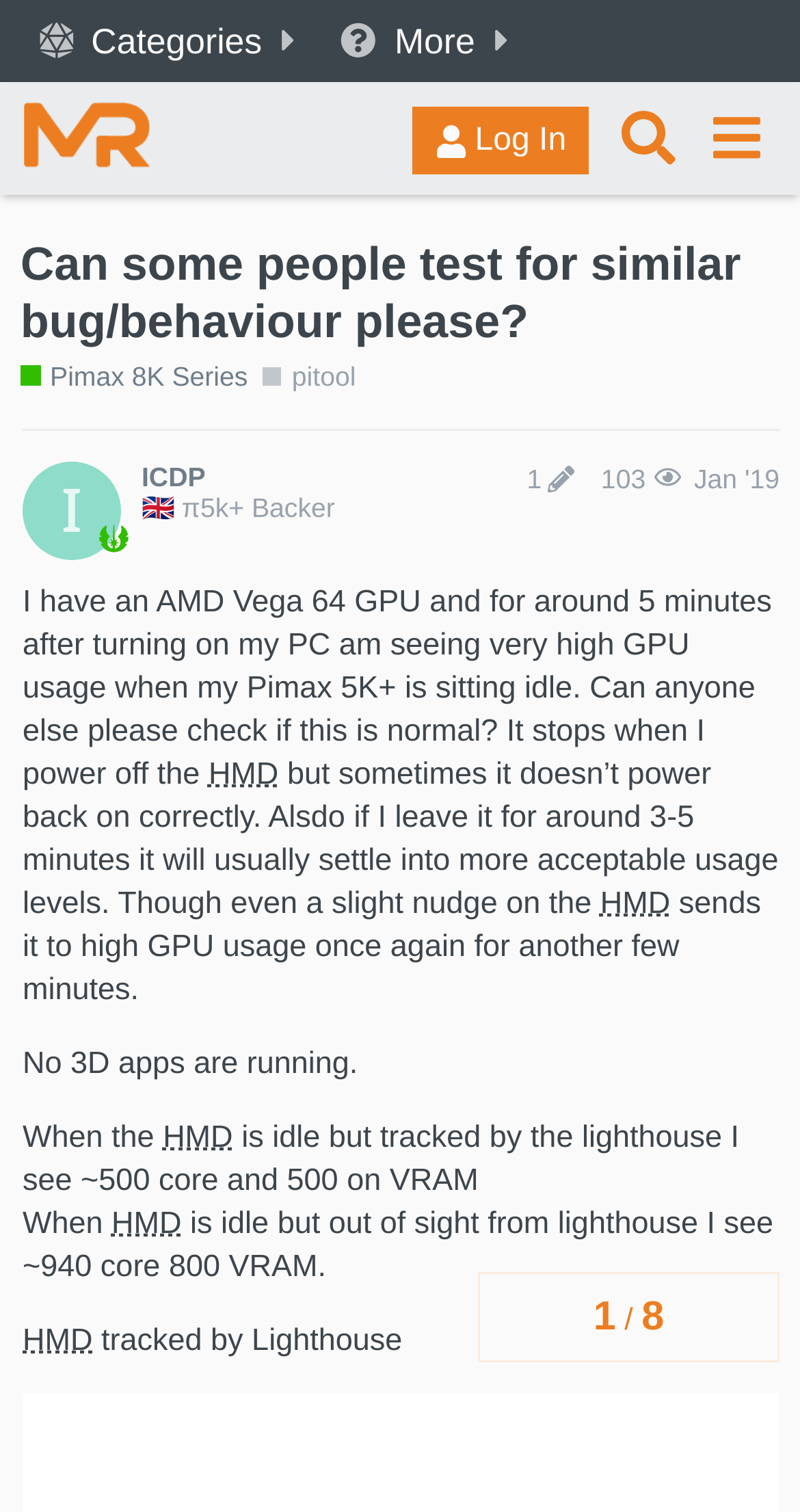Locate the bounding box coordinates of the clickable region necessary to complete the following instruction: "Click on the 'prev' link". Provide the coordinates in the format of four float numbers between 0 and 1, i.e., [left, top, right, bottom].

None